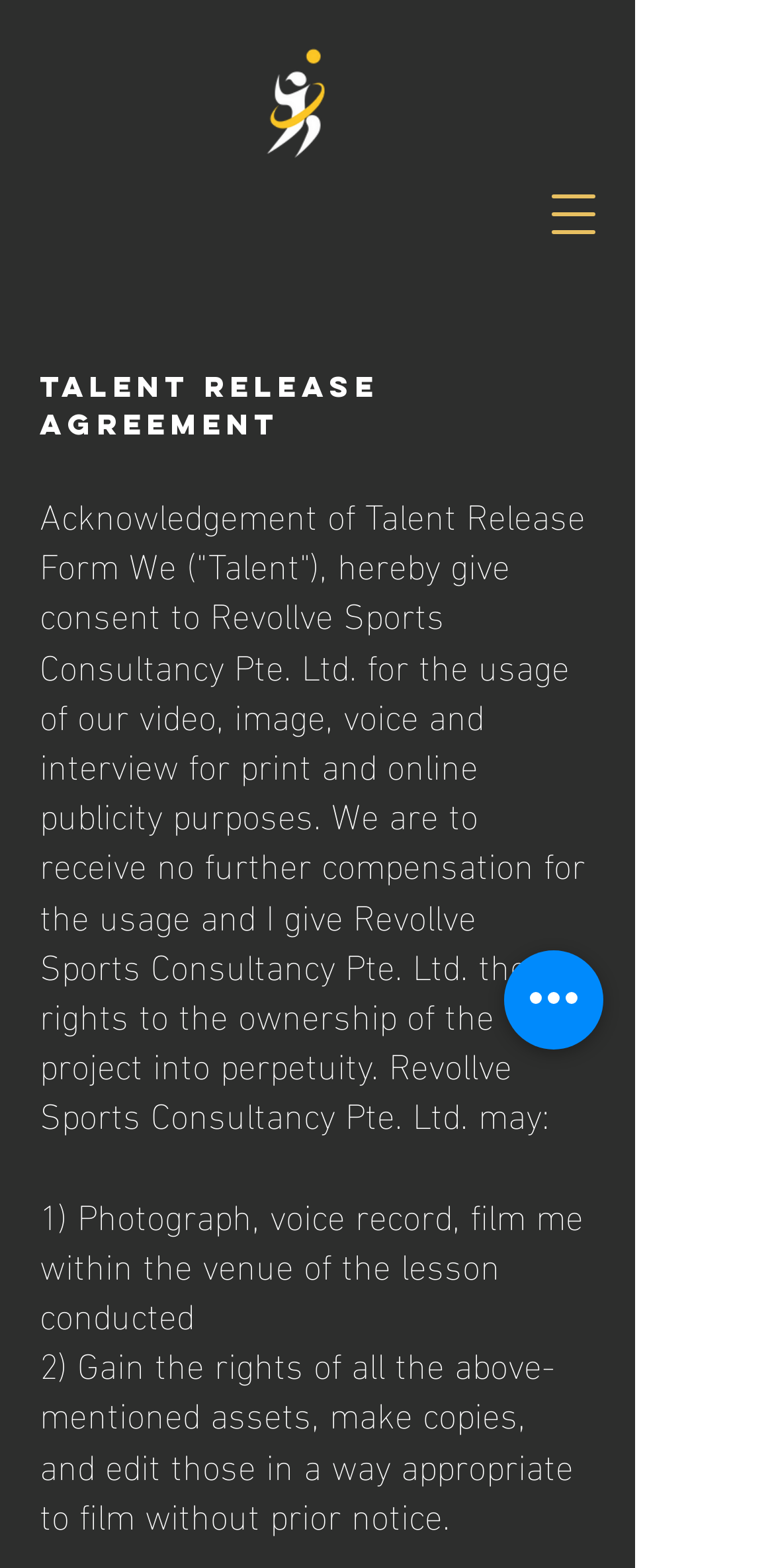Produce a meticulous description of the webpage.

The webpage is titled "Talent Release Agreement | Revollve" and appears to be a digital agreement form. At the top-right corner, there is a button to "Open navigation menu". Below this, on the left side, is an image with a black background, likely a logo. 

The main content of the page is divided into sections. The first section is a heading that reads "Talent Release Agreement" and is centered near the top of the page. 

Below the heading is a block of text that serves as an acknowledgement of the talent release form. This text explains that the talent is giving consent to Revollve Sports Consultancy Pte. Ltd. to use their video, image, voice, and interview for publicity purposes without further compensation. The text also outlines the rights granted to Revollve Sports Consultancy Pte. Ltd.

Underneath this block of text are two numbered points that further detail the rights granted to Revollve Sports Consultancy Pte. Ltd. The first point explains that they can photograph, voice record, and film the talent within the venue of the lesson conducted. The second point states that they can gain the rights to all the above-mentioned assets, make copies, and edit them without prior notice.

At the bottom-right corner of the page, there is a button labeled "Quick actions".